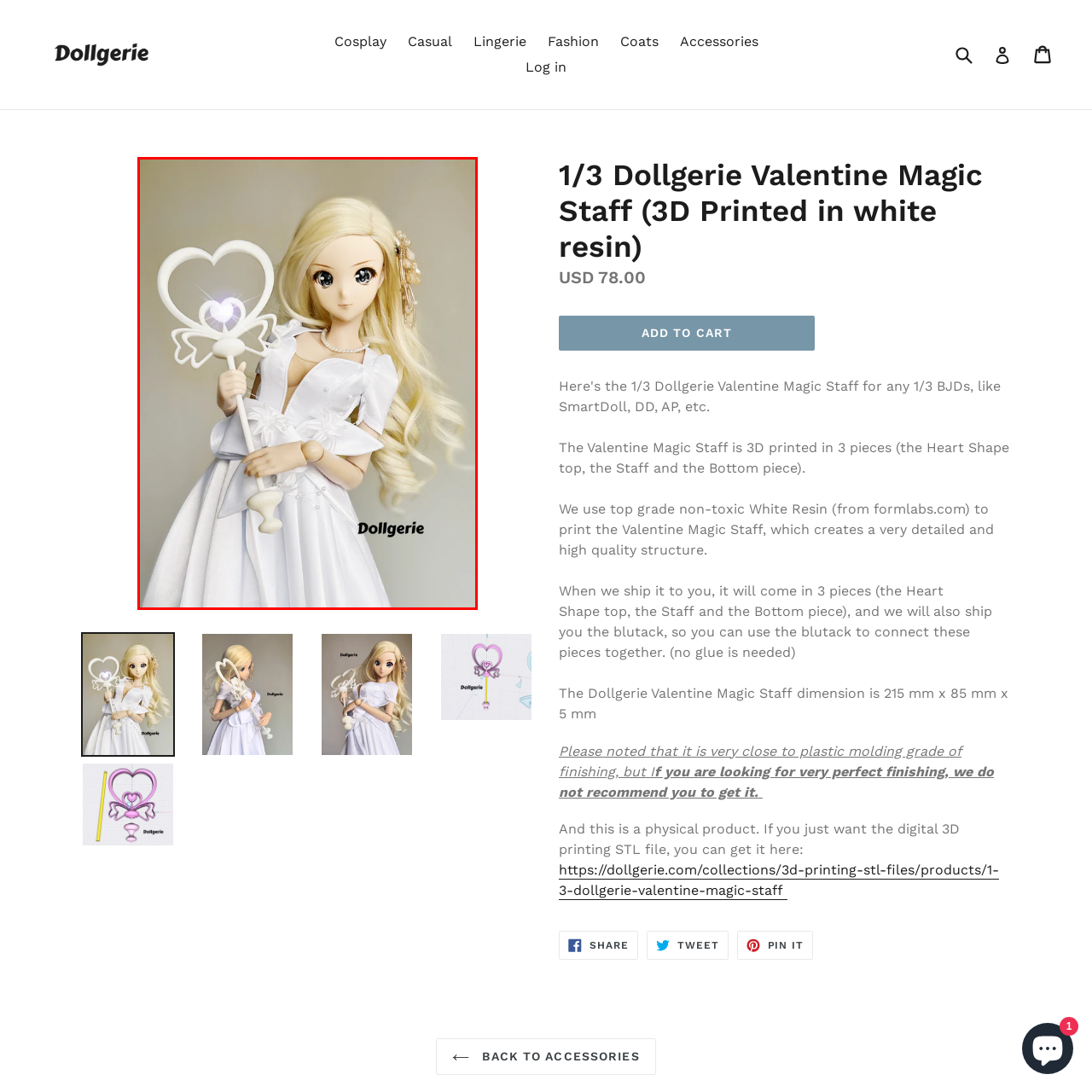Give a detailed account of the visual elements present in the image highlighted by the red border.

This stunning image features a beautifully crafted 1/3 scale Dollgerie Valentine Magic Staff, showcased by a doll dressed in an elegant white gown. The doll, with long flowing blonde hair and striking eyes, holds the intricately designed magic staff, which is adorned with a heart at its top that emits a soft glow. The garment features delicate details and embellishments, adding to the enchanting aura of this piece. The caption at the bottom reads "Dollgerie," indicating the source of this whimsical creation. The overall presentation highlights the intricate craftsmanship and the romantic theme associated with the Valentine Magic Staff, making it a perfect addition for collectors or enthusiasts of doll artistry.